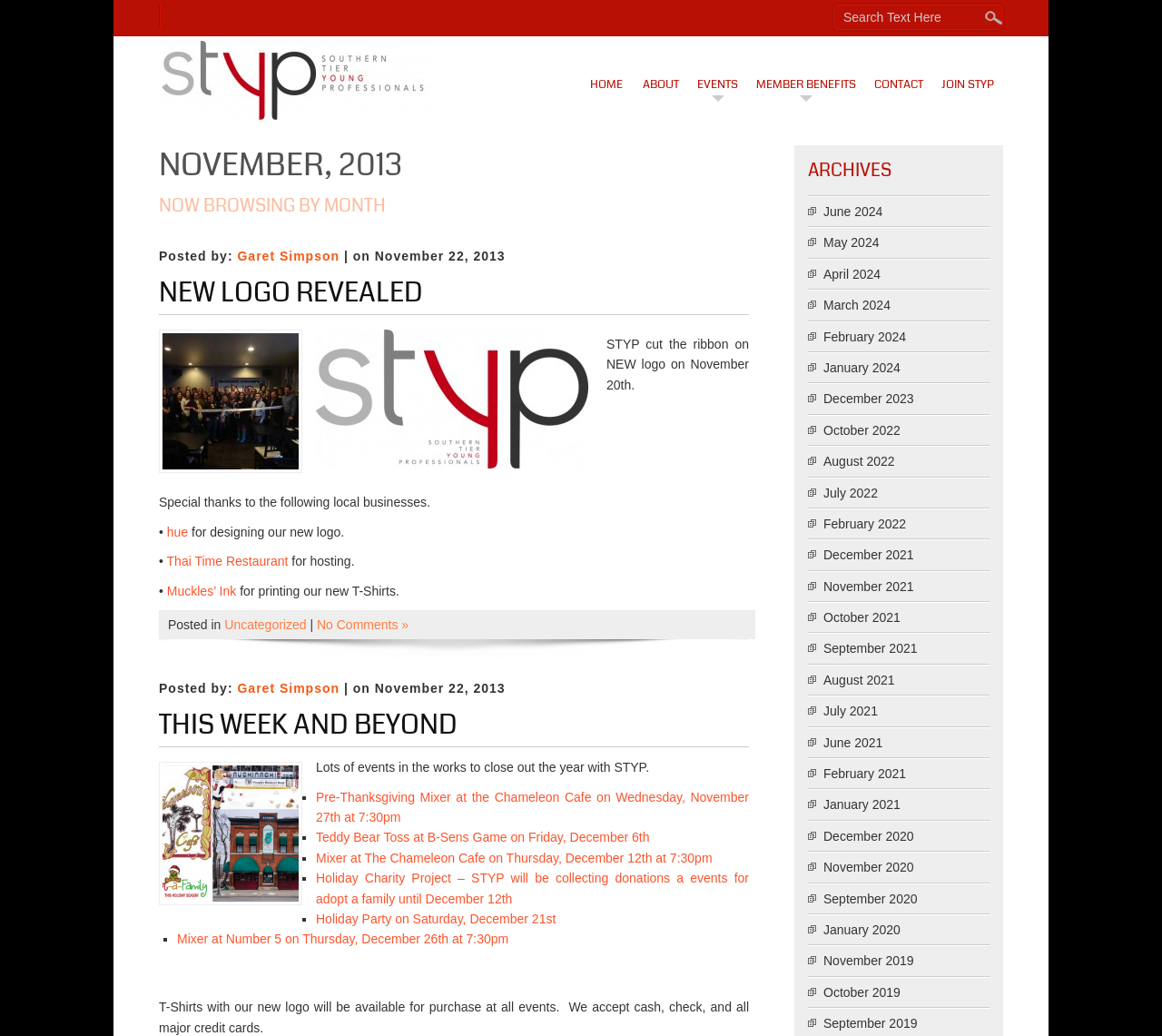Specify the bounding box coordinates of the area that needs to be clicked to achieve the following instruction: "Check out the ARCHIVES".

[0.695, 0.153, 0.852, 0.18]